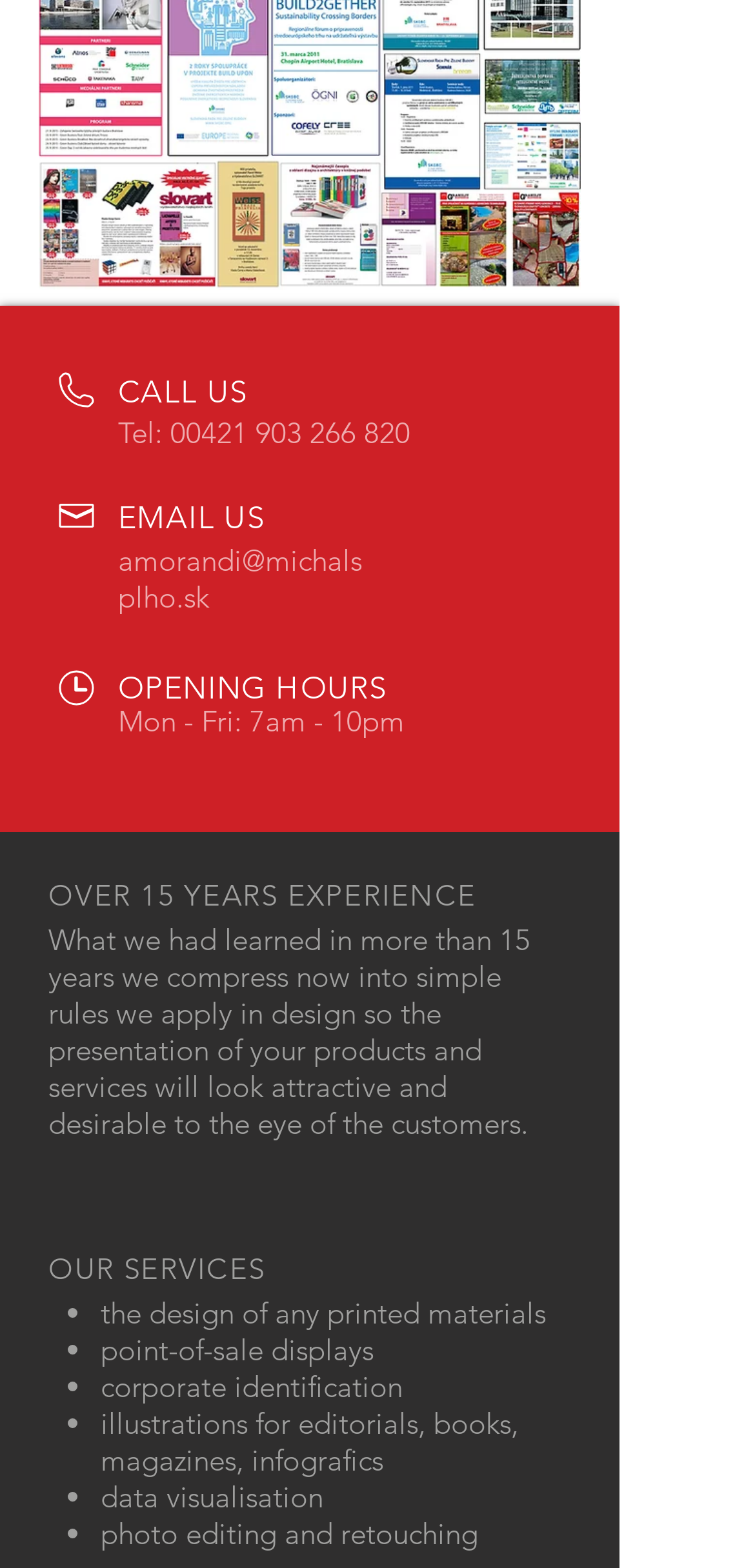What are the opening hours of the company?
Refer to the image and respond with a one-word or short-phrase answer.

Mon - Fri: 7am - 10pm